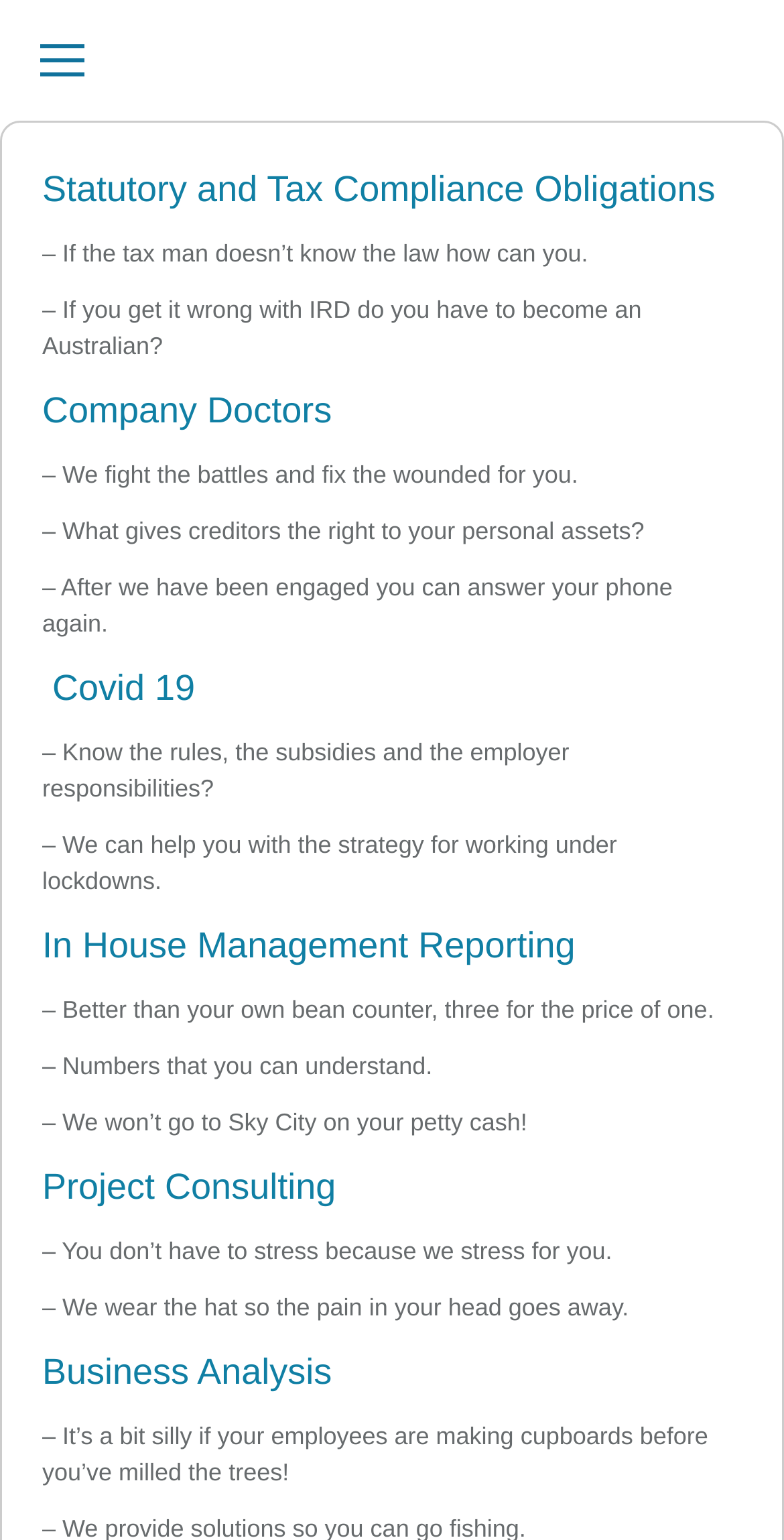What tone do the quotes on the webpage convey?
Kindly answer the question with as much detail as you can.

By reading the quotes on the webpage, we can see that they are written in a humorous tone, with phrases such as 'If the tax man doesn’t know the law how can you' and 'We won’t go to Sky City on your petty cash!' that are meant to be amusing and lighthearted.